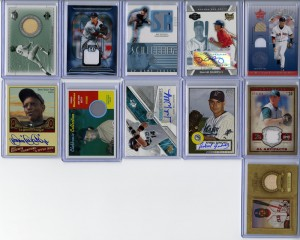Provide a single word or phrase answer to the question: 
What do the autographed cards showcase?

The rich history and memorabilia of baseball